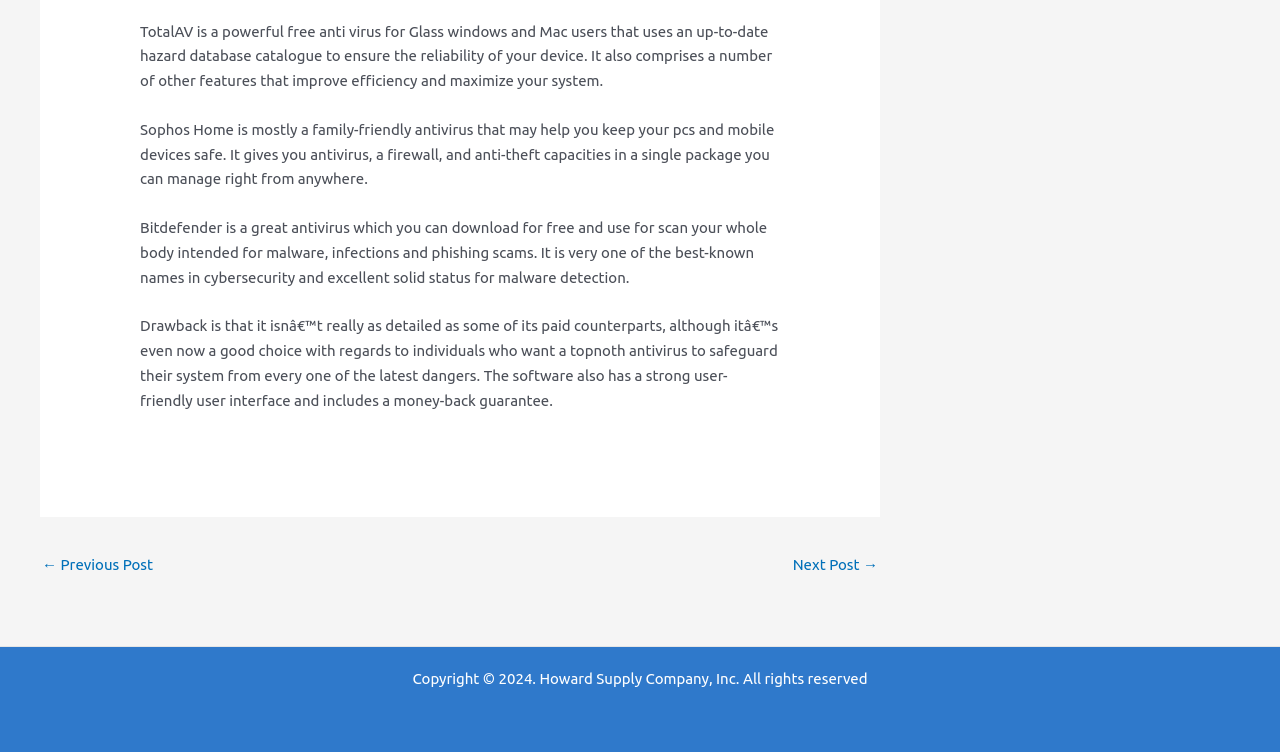Please provide the bounding box coordinate of the region that matches the element description: Next Post →. Coordinates should be in the format (top-left x, top-left y, bottom-right x, bottom-right y) and all values should be between 0 and 1.

[0.619, 0.731, 0.686, 0.777]